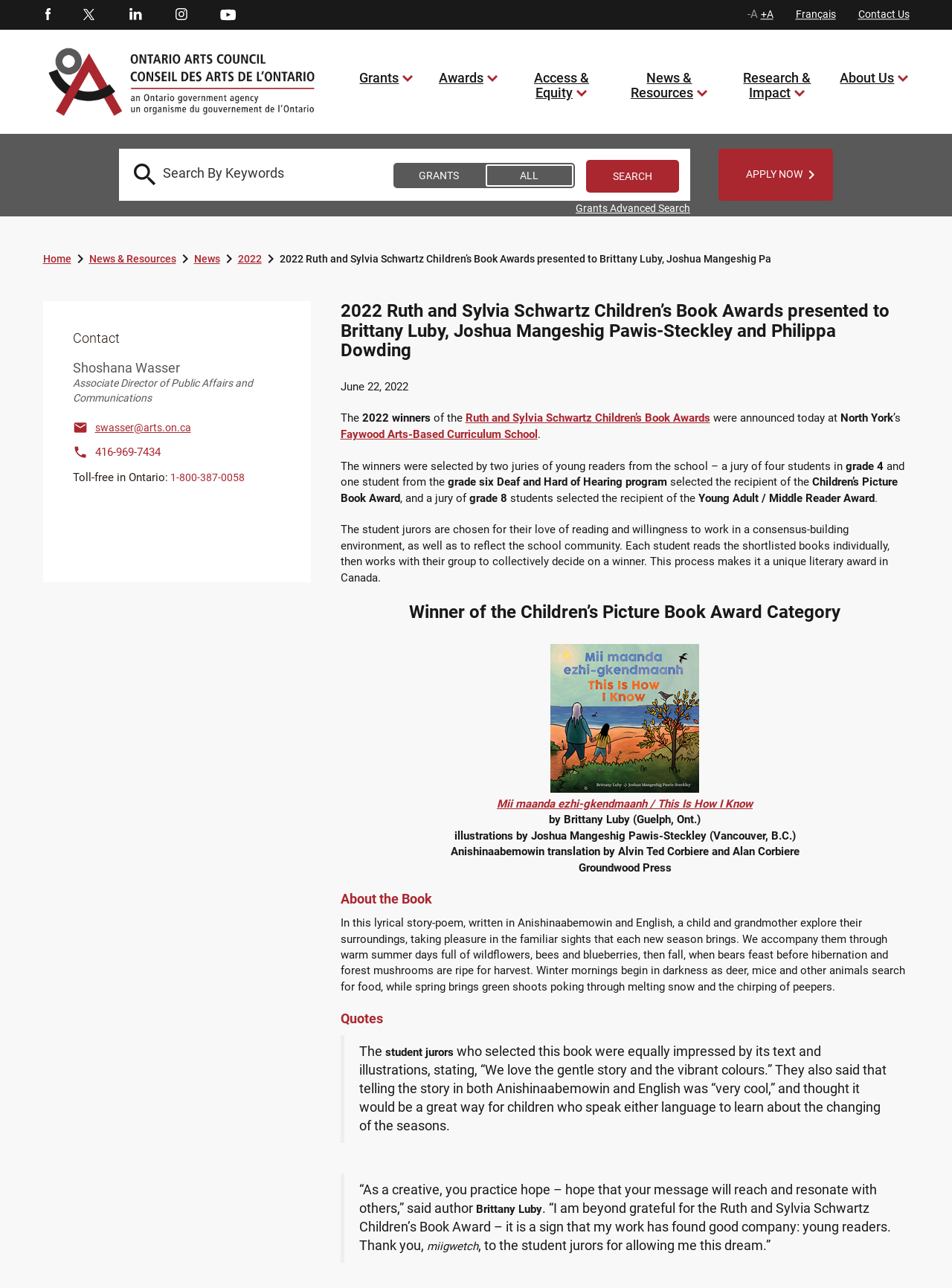Please find the bounding box coordinates of the element that you should click to achieve the following instruction: "Click 'Sign in'". The coordinates should be presented as four float numbers between 0 and 1: [left, top, right, bottom].

None